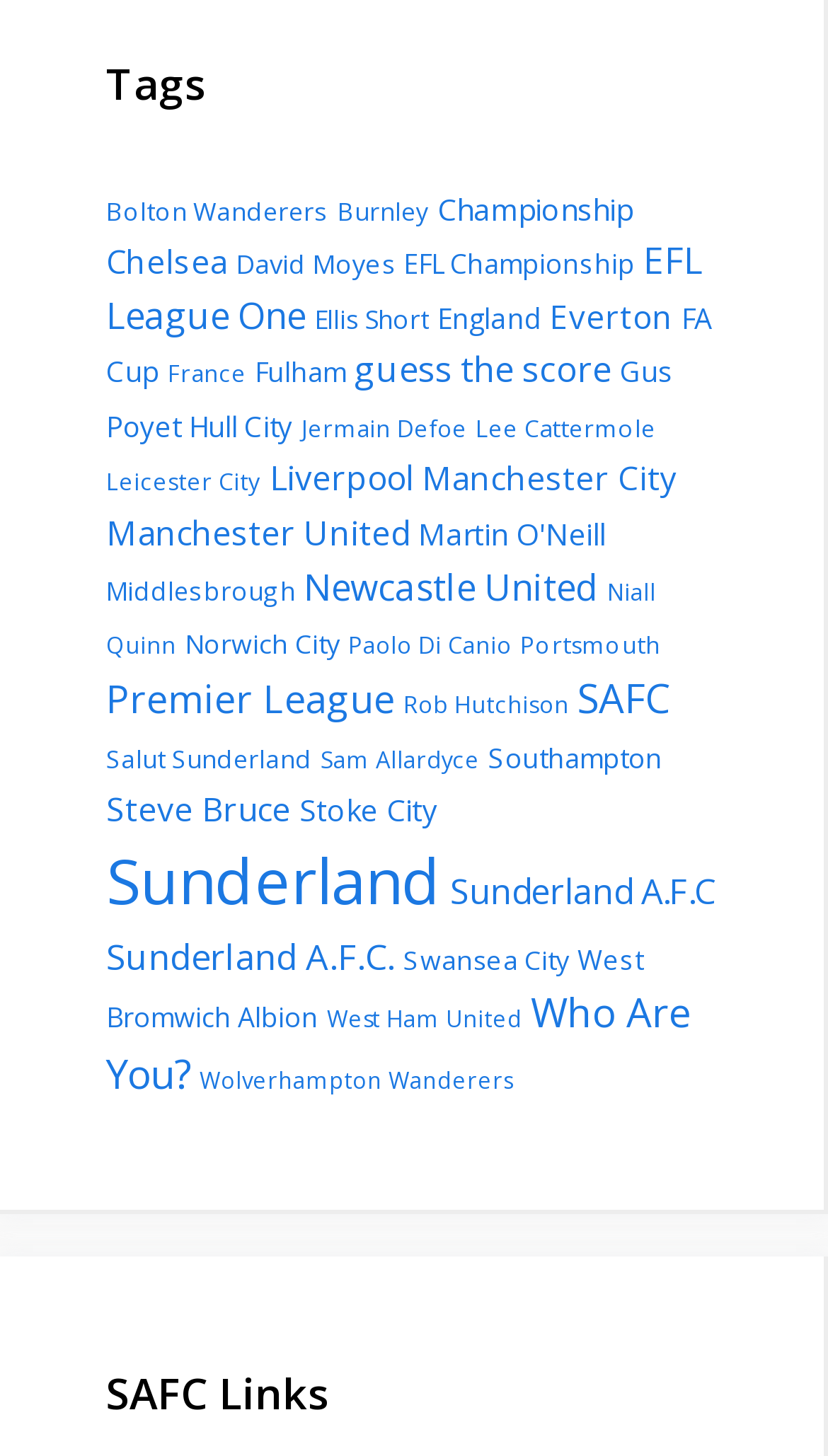Give a one-word or short phrase answer to the question: 
What is the purpose of the links on this webpage?

To provide information